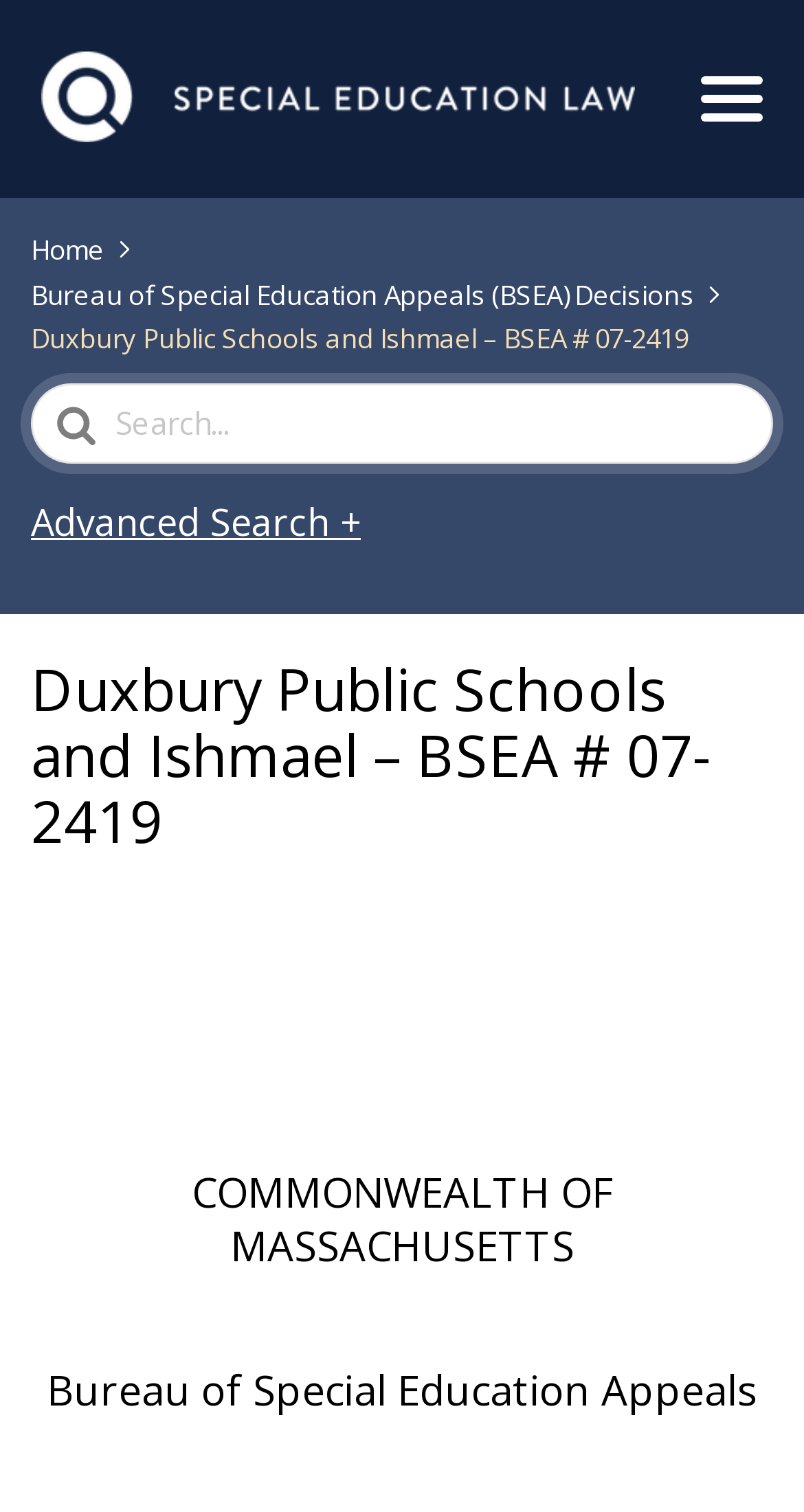Using the provided element description: "parent_node: Search For name="s" placeholder="Search..."", determine the bounding box coordinates of the corresponding UI element in the screenshot.

[0.038, 0.253, 0.962, 0.307]